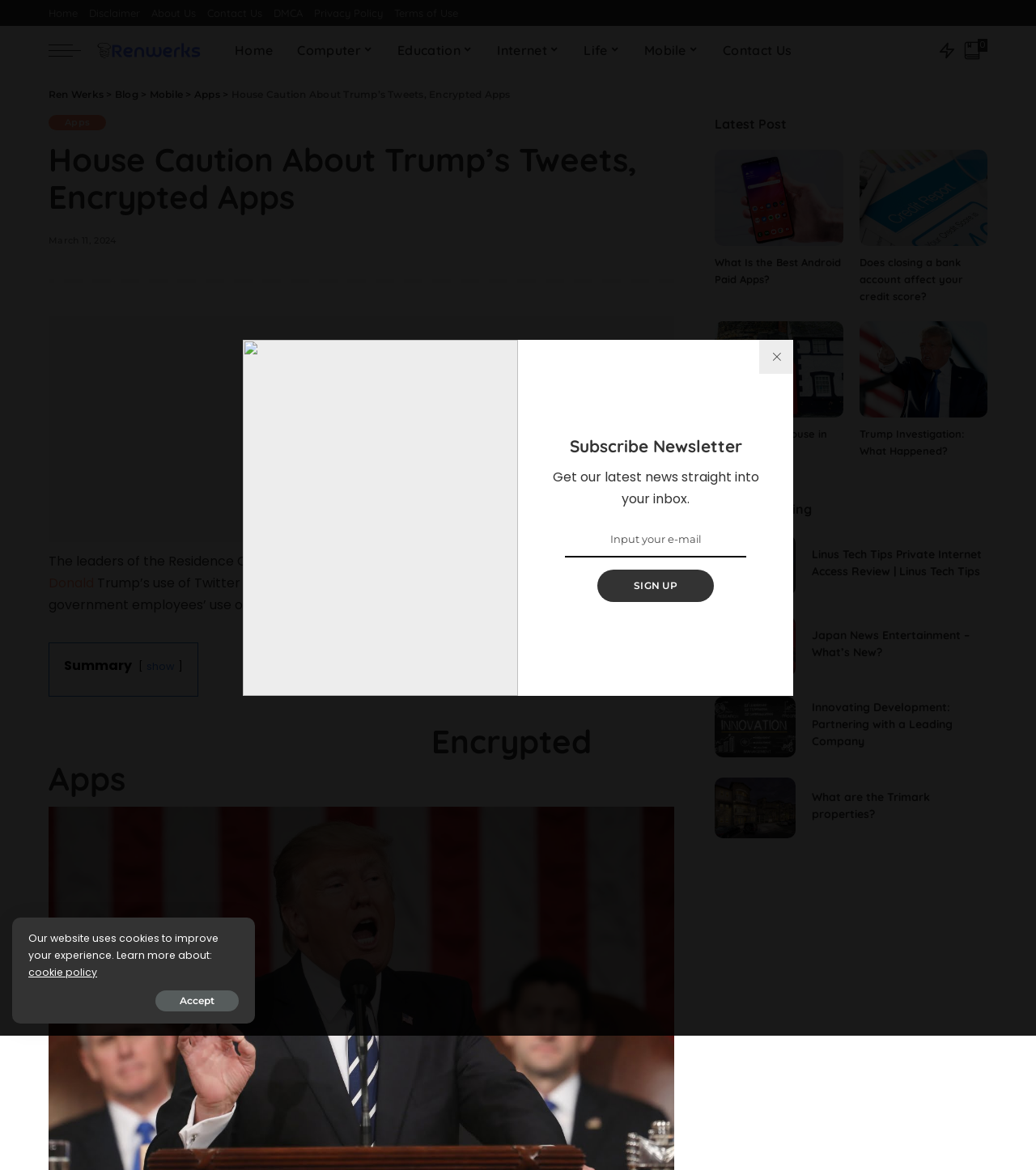Find the bounding box coordinates of the area that needs to be clicked in order to achieve the following instruction: "Read the article 'What Is the Best Android Paid Apps?'". The coordinates should be specified as four float numbers between 0 and 1, i.e., [left, top, right, bottom].

[0.69, 0.128, 0.814, 0.21]